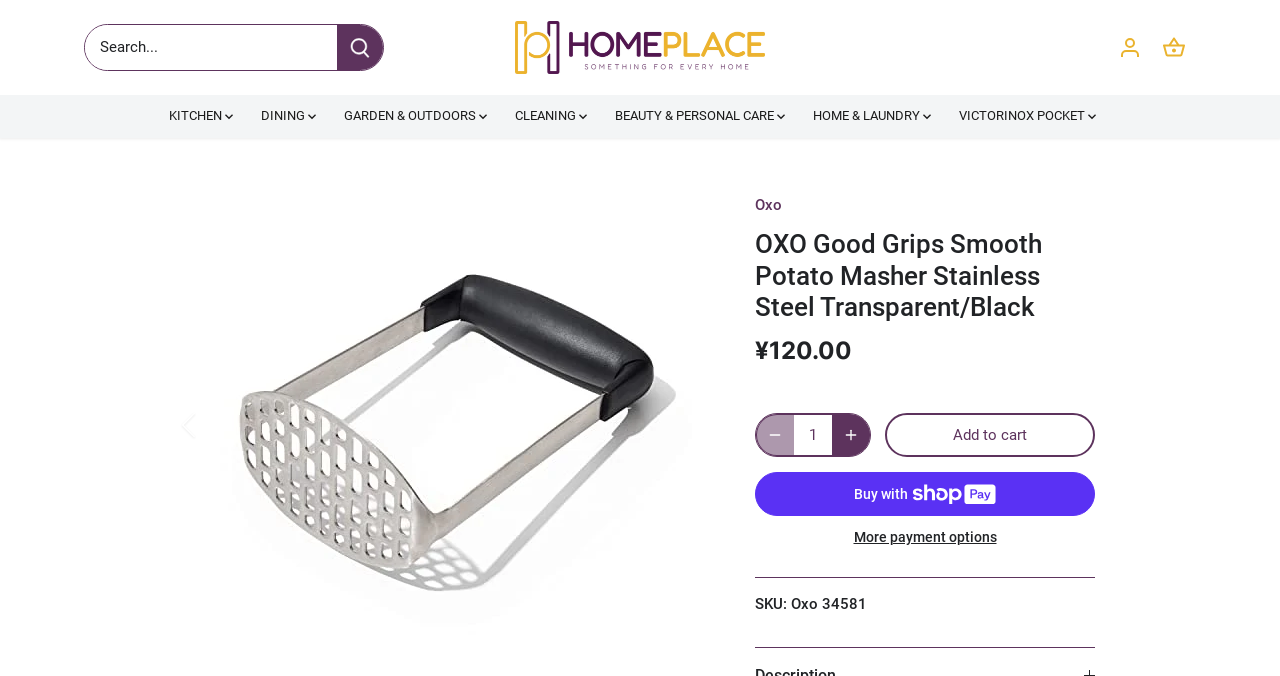Specify the bounding box coordinates of the area to click in order to follow the given instruction: "Search in the store."

[0.066, 0.037, 0.264, 0.104]